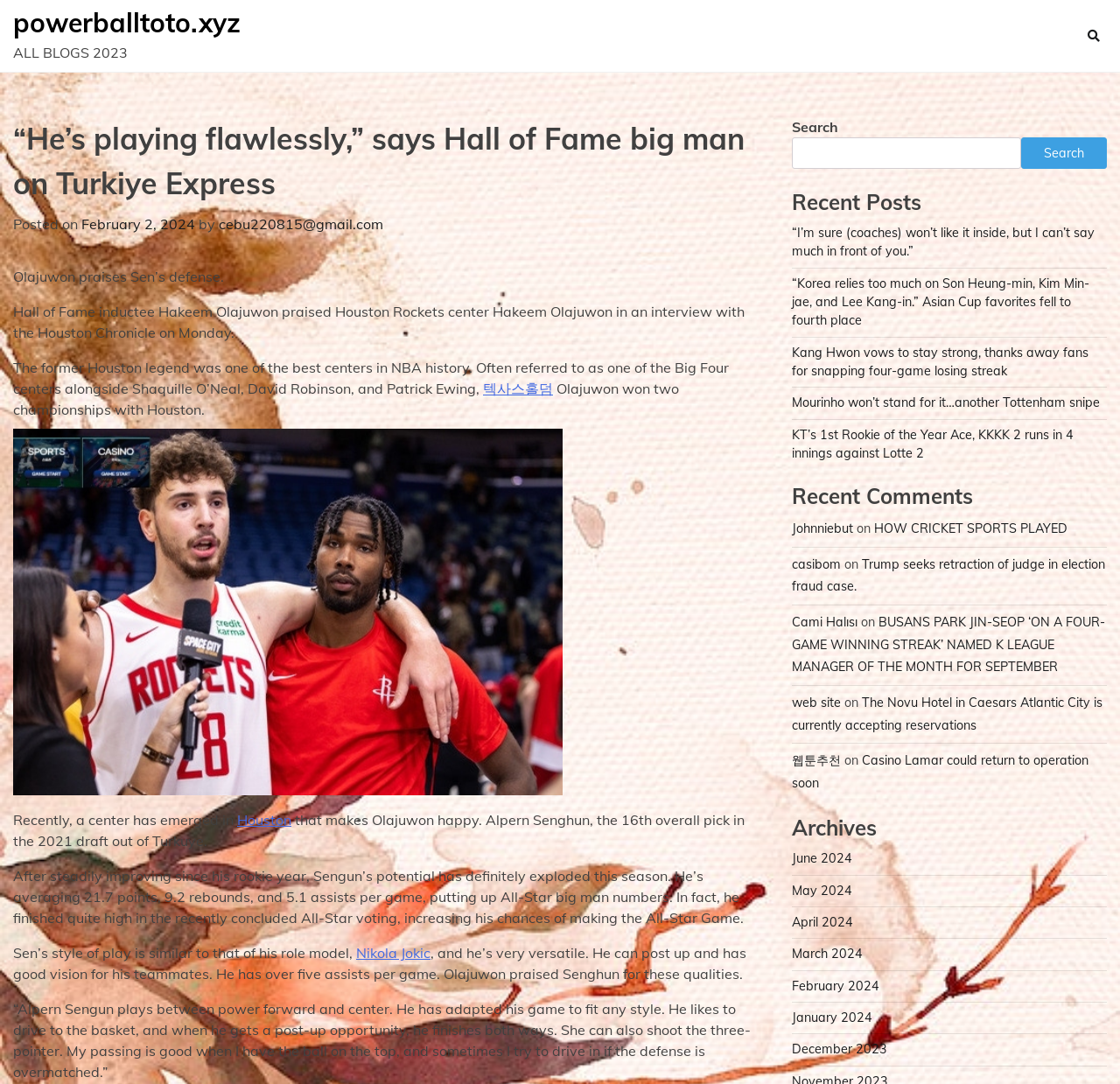Please provide a detailed answer to the question below based on the screenshot: 
What is the average points per game of Alpern Sengun?

The question asks for the average points per game of Alpern Sengun. By reading the text, we can find the answer in the sentence 'He’s averaging 21.7 points, 9.2 rebounds, and 5.1 assists per game, putting up All-Star big man numbers.'